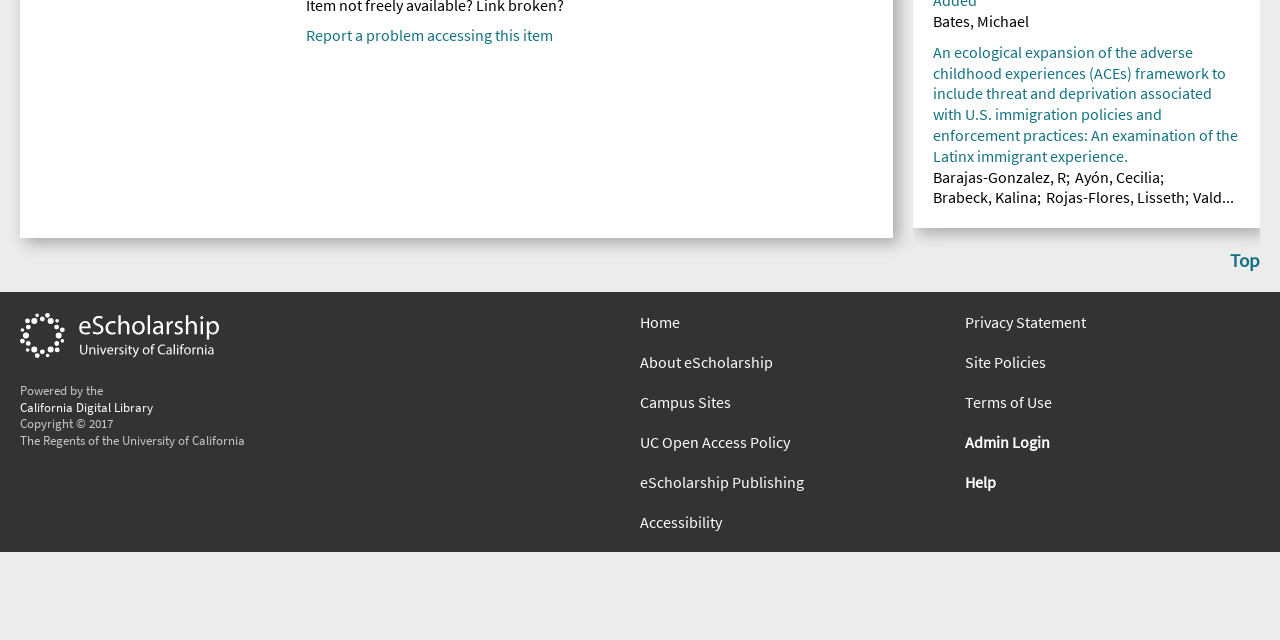Given the description of the UI element: "Barajas-Gonzalez, R", predict the bounding box coordinates in the form of [left, top, right, bottom], with each value being a float between 0 and 1.

[0.729, 0.26, 0.833, 0.292]